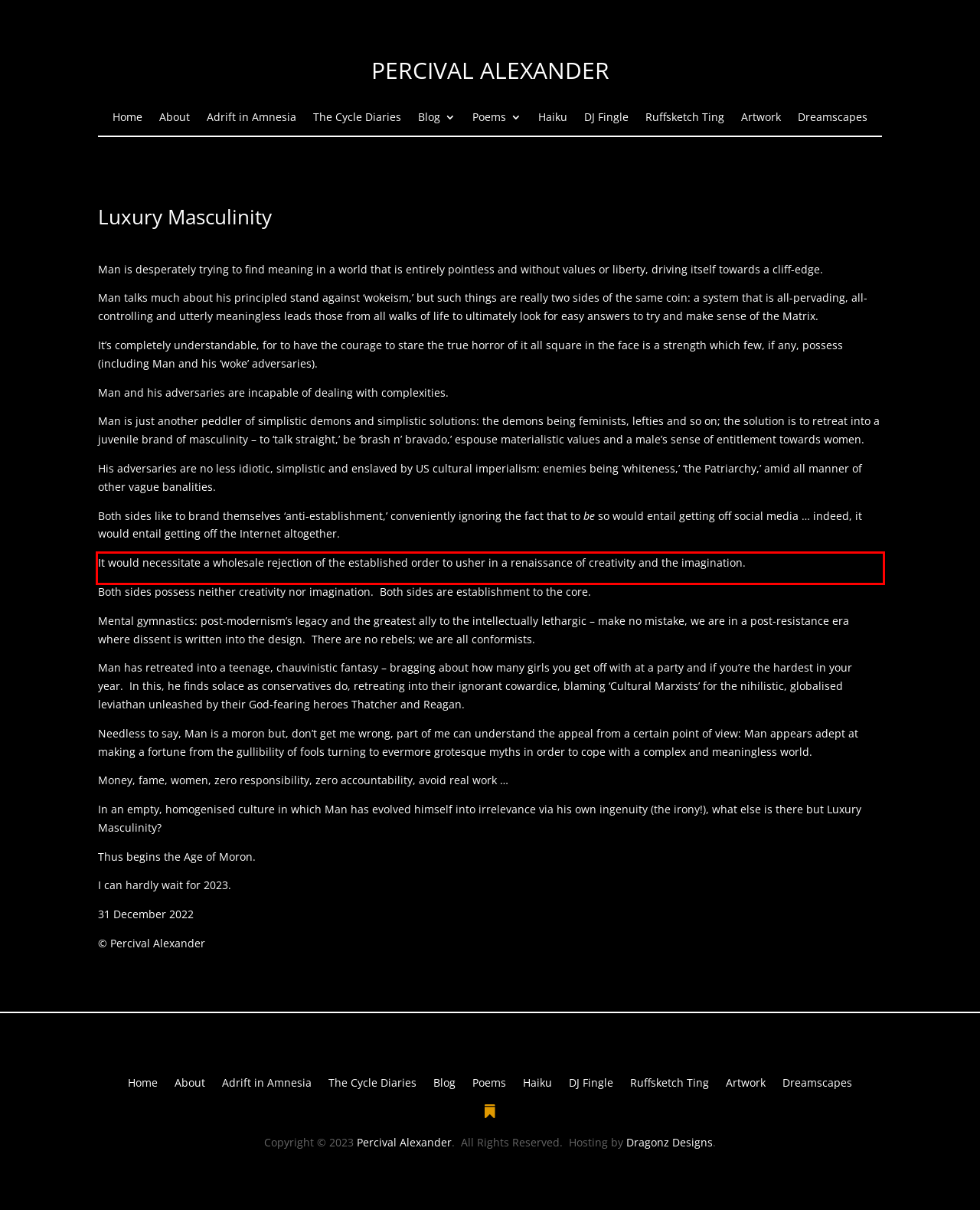You have a screenshot of a webpage, and there is a red bounding box around a UI element. Utilize OCR to extract the text within this red bounding box.

It would necessitate a wholesale rejection of the established order to usher in a renaissance of creativity and the imagination.